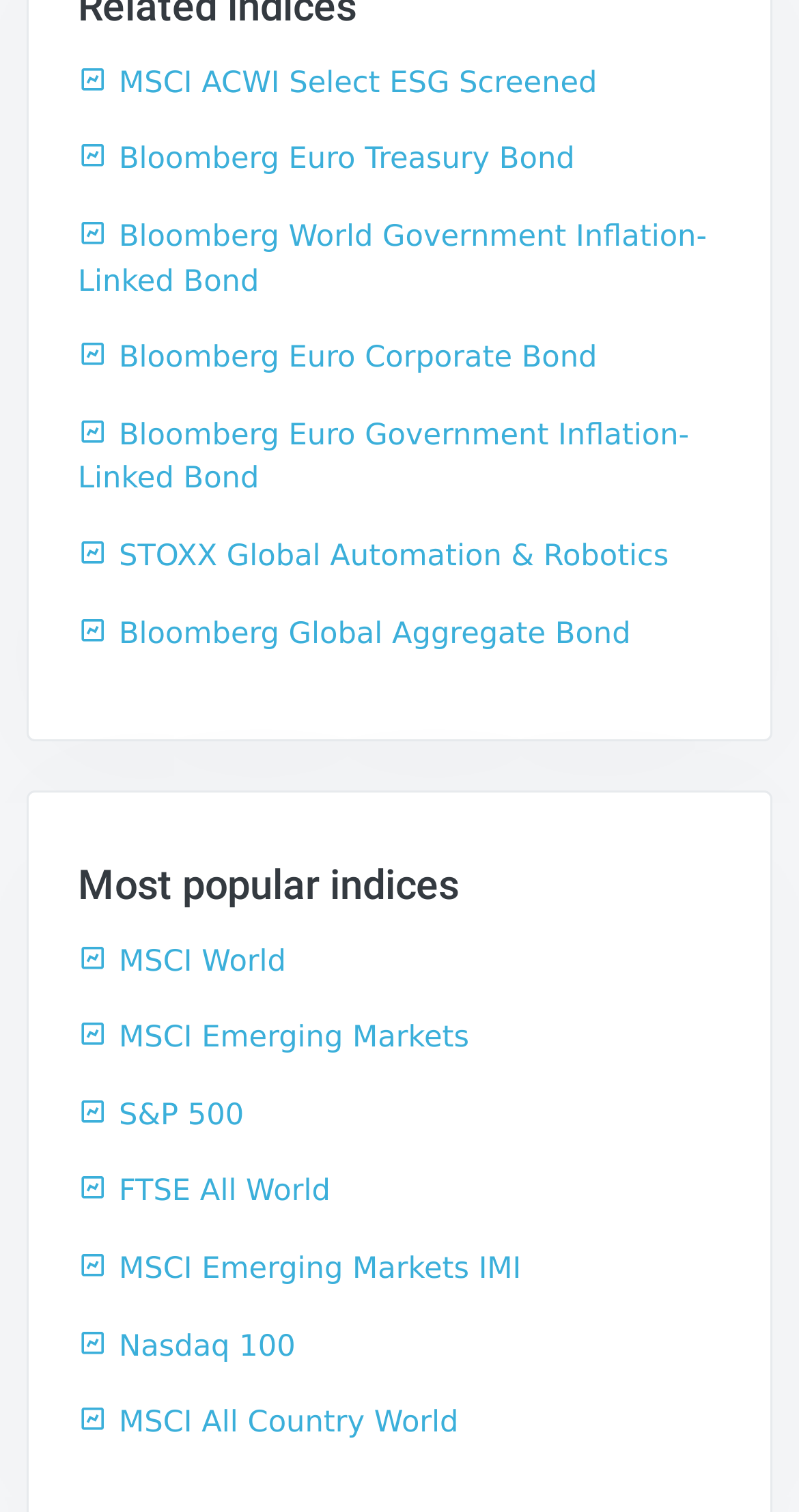Based on the element description, predict the bounding box coordinates (top-left x, top-left y, bottom-right x, bottom-right y) for the UI element in the screenshot: MSCI Emerging Markets

[0.097, 0.676, 0.587, 0.698]